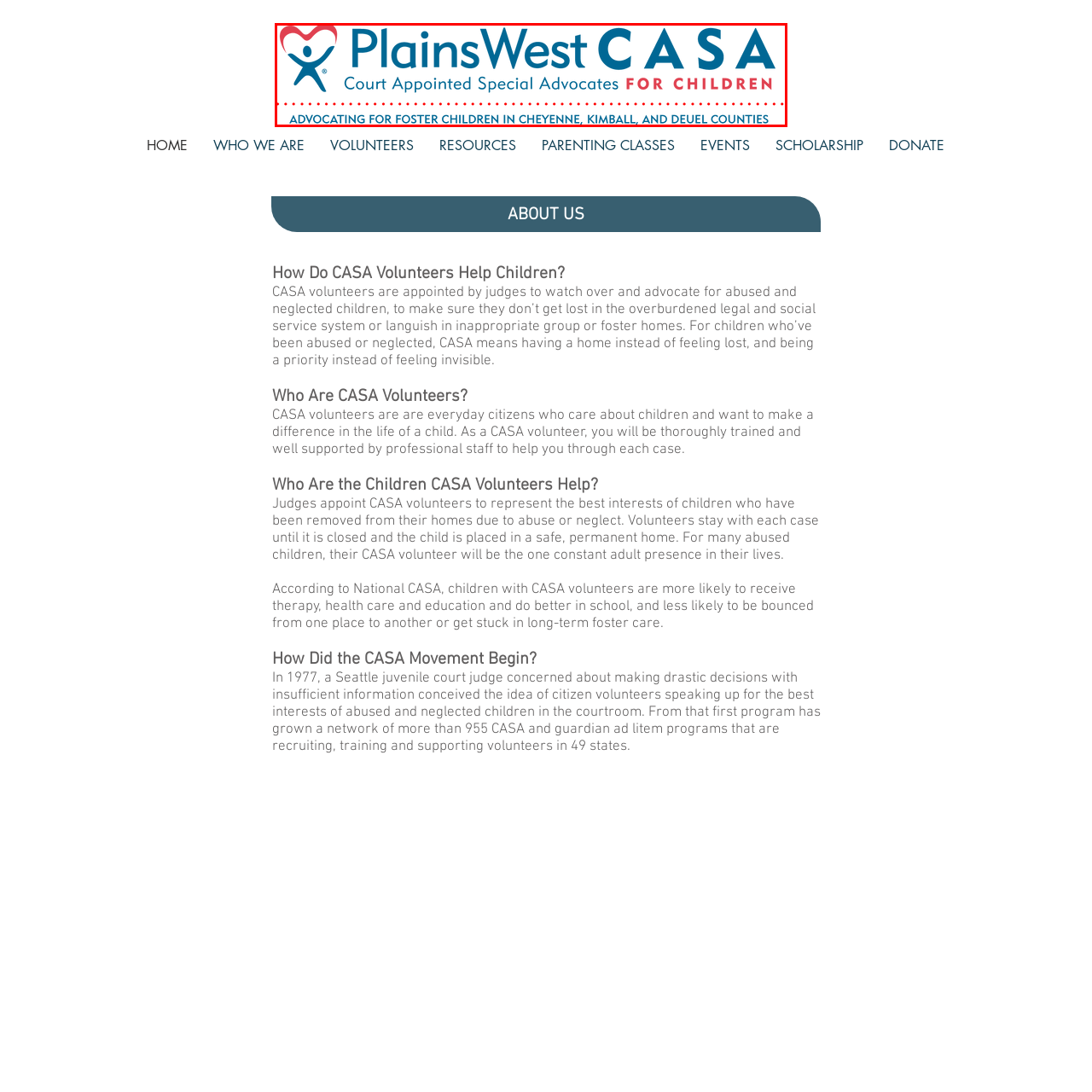What is symbolized by the heart icon in the logo? Analyze the image within the red bounding box and give a one-word or short-phrase response.

Compassion and care